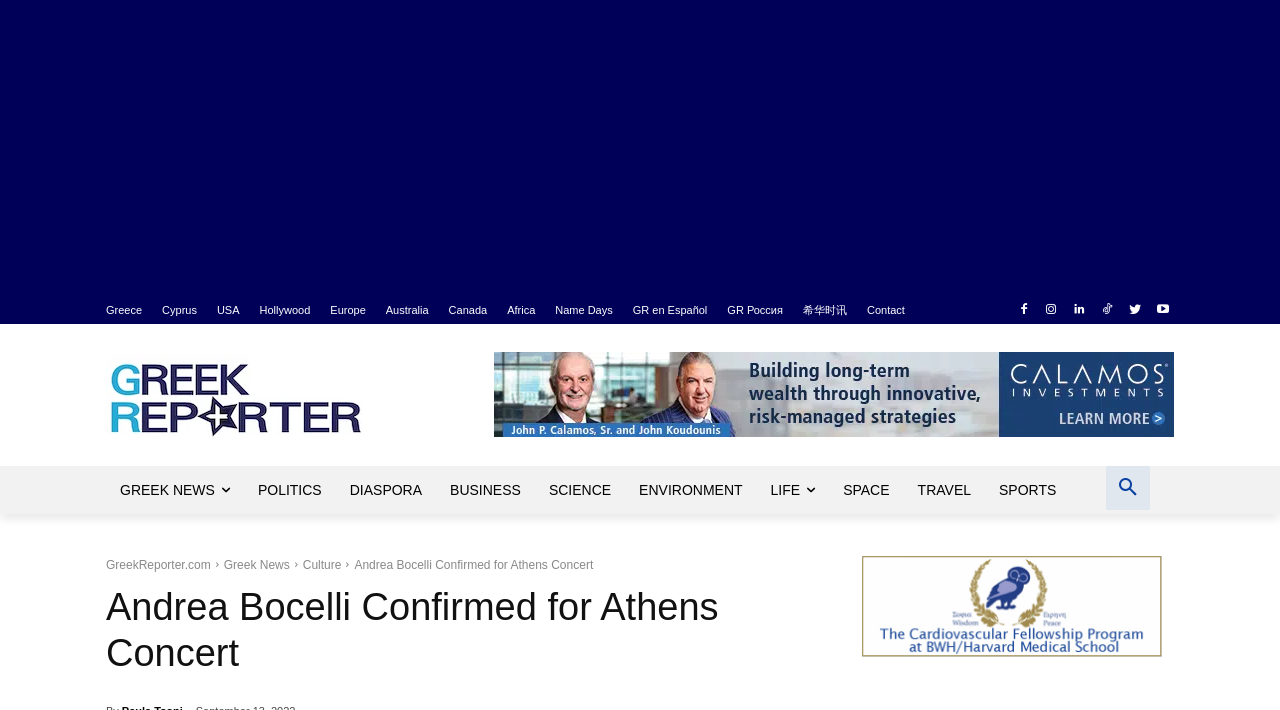Bounding box coordinates are specified in the format (top-left x, top-left y, bottom-right x, bottom-right y). All values are floating point numbers bounded between 0 and 1. Please provide the bounding box coordinate of the region this sentence describes: Greek News

[0.083, 0.656, 0.191, 0.724]